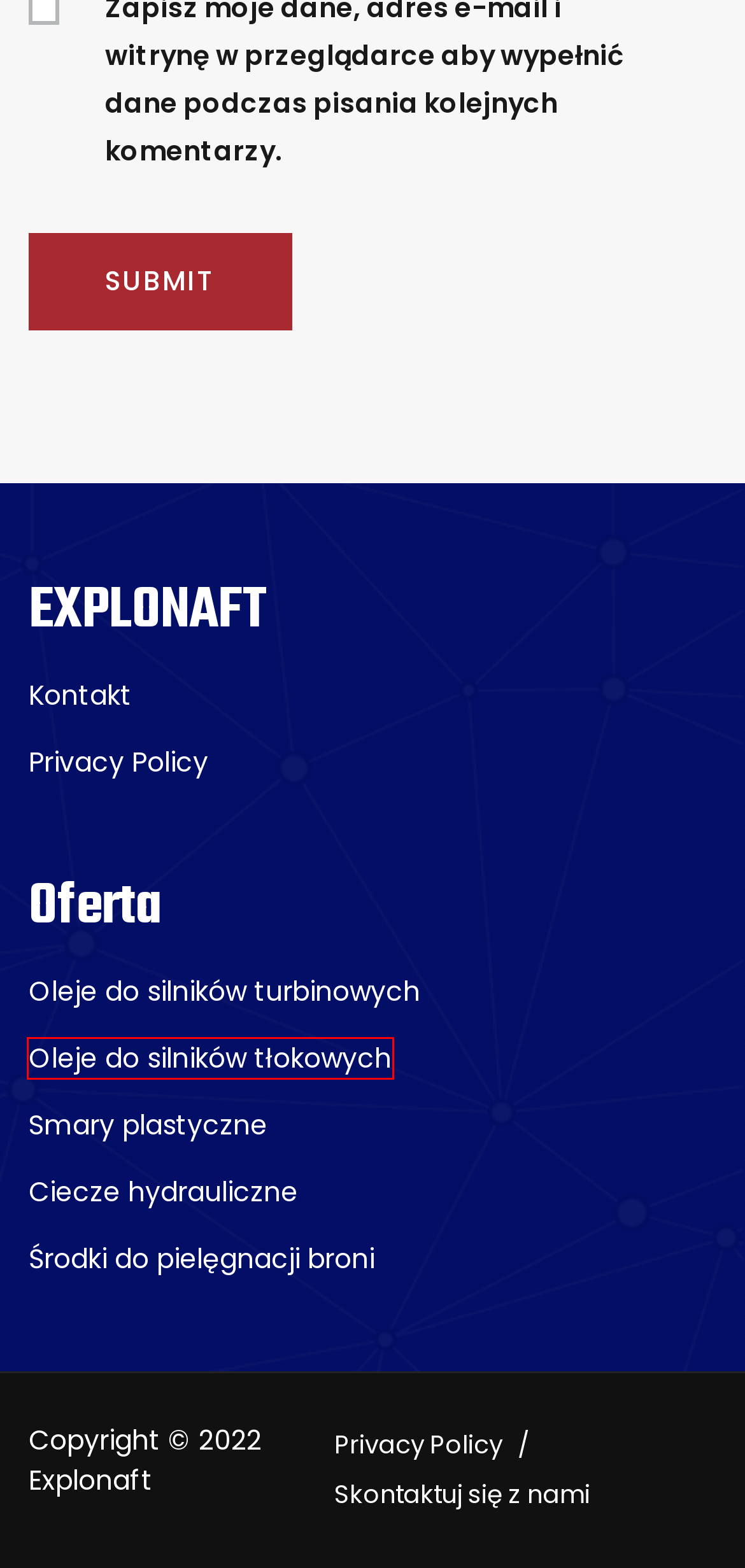Given a screenshot of a webpage featuring a red bounding box, identify the best matching webpage description for the new page after the element within the red box is clicked. Here are the options:
A. Smary plastyczne – explonaft.com.pl
B. O EXPLONAFT – explonaft.com.pl
C. Oleje do silników tłokowych – explonaft.com.pl
D. Privacy Policy – explonaft.com.pl
E. Ciecze hydrauliczne – explonaft.com.pl
F. Środki do pielęgnacji broni – explonaft.com.pl
G. Oleje do silników turbinowych – explonaft.com.pl
H. Skontaktuj się z nami – explonaft.com.pl

C